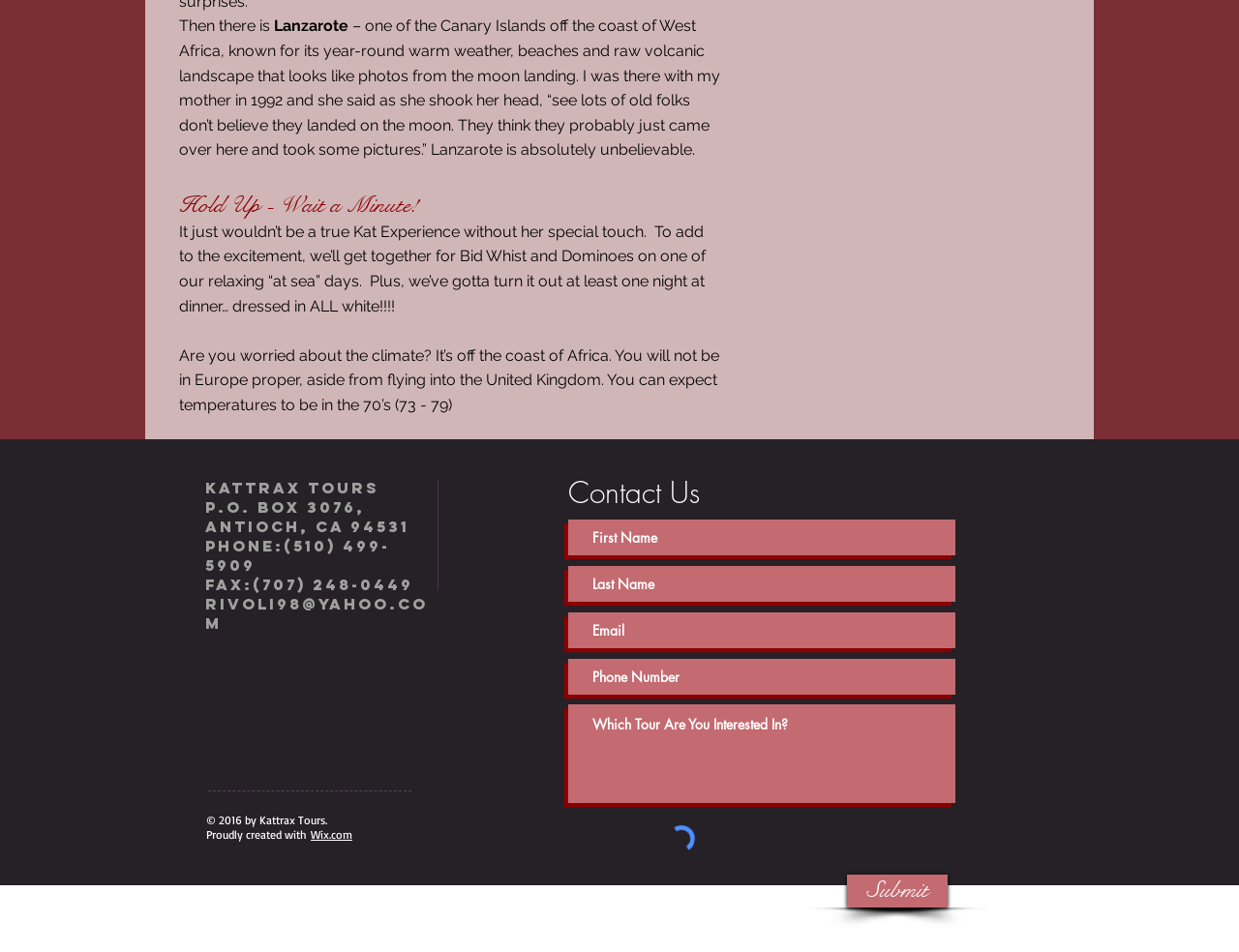Highlight the bounding box coordinates of the element you need to click to perform the following instruction: "Enter your First Name."

[0.459, 0.546, 0.771, 0.583]